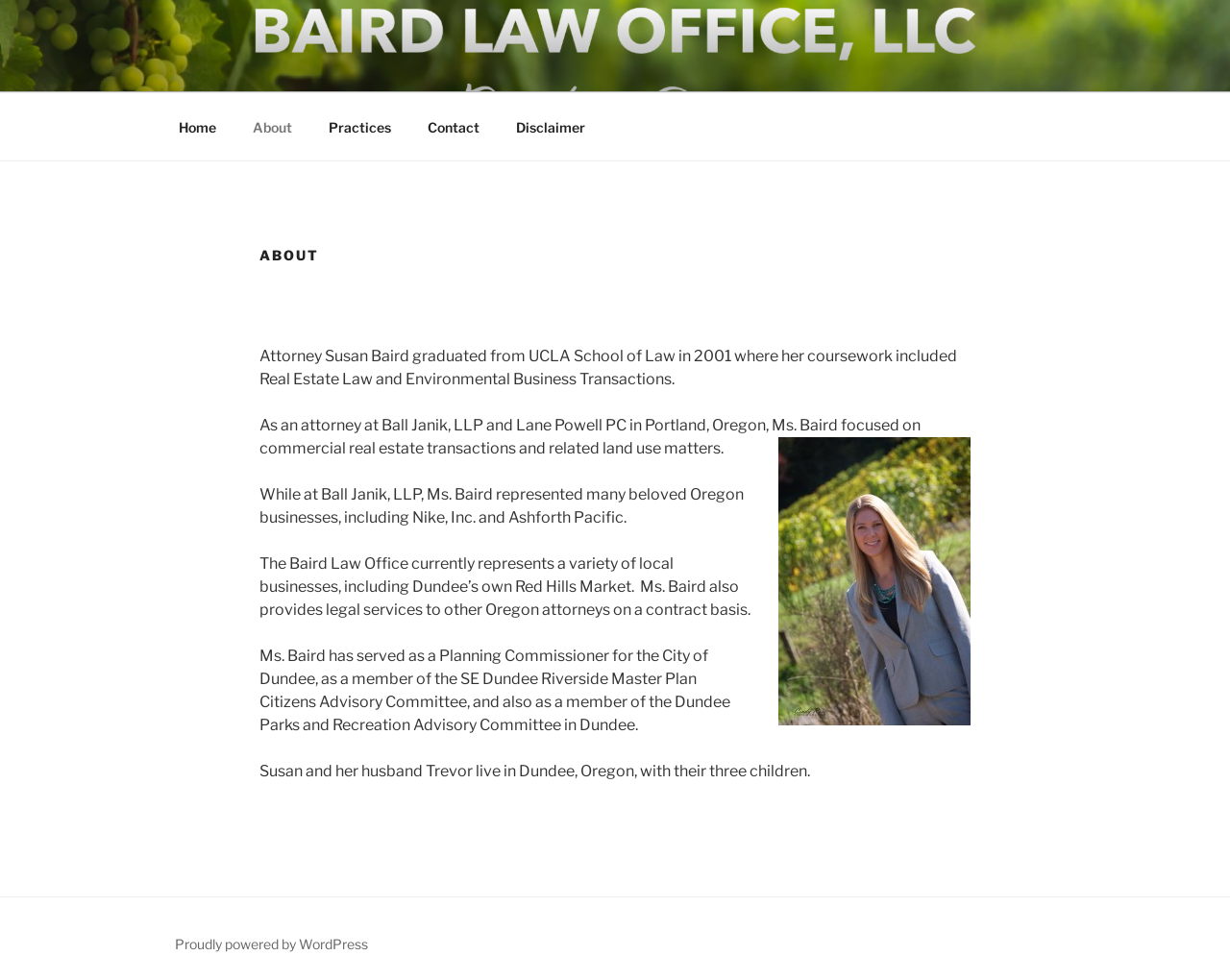What is the name of the city where Susan Baird lives?
Based on the image, answer the question in a detailed manner.

The text on the page mentions that Susan Baird lives in Dundee, Oregon, with her husband and three children.